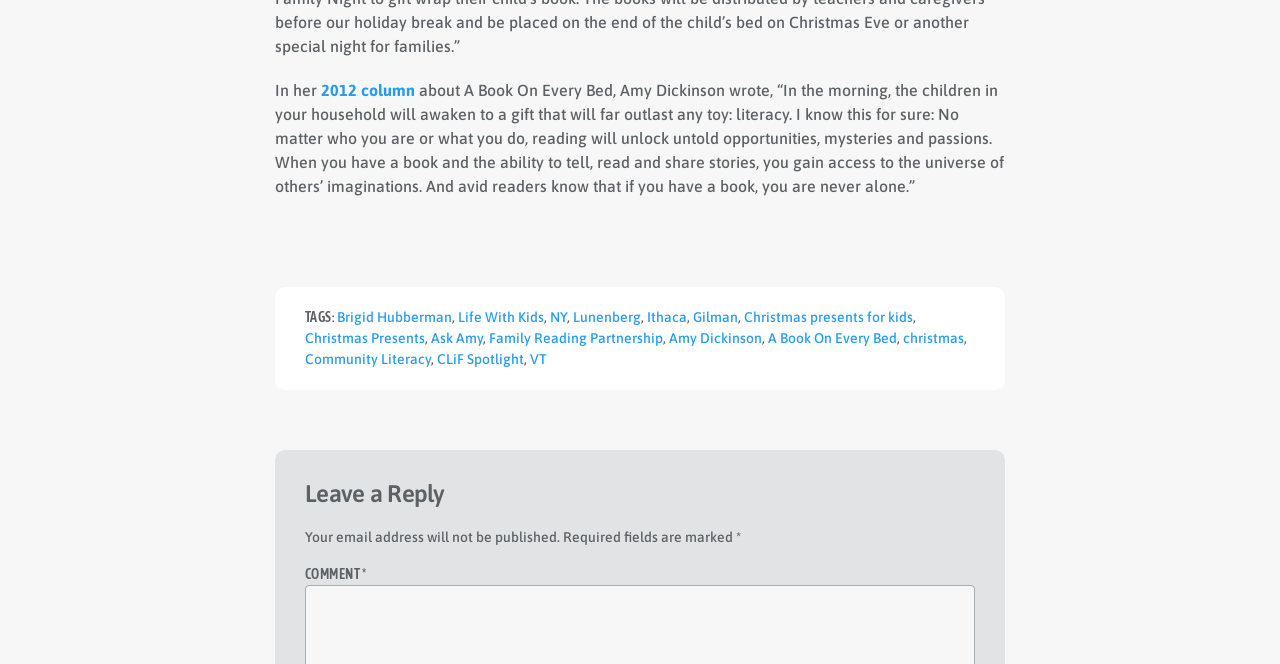Can you specify the bounding box coordinates for the region that should be clicked to fulfill this instruction: "Click on the 'Leave a Reply' button".

[0.238, 0.723, 0.762, 0.766]